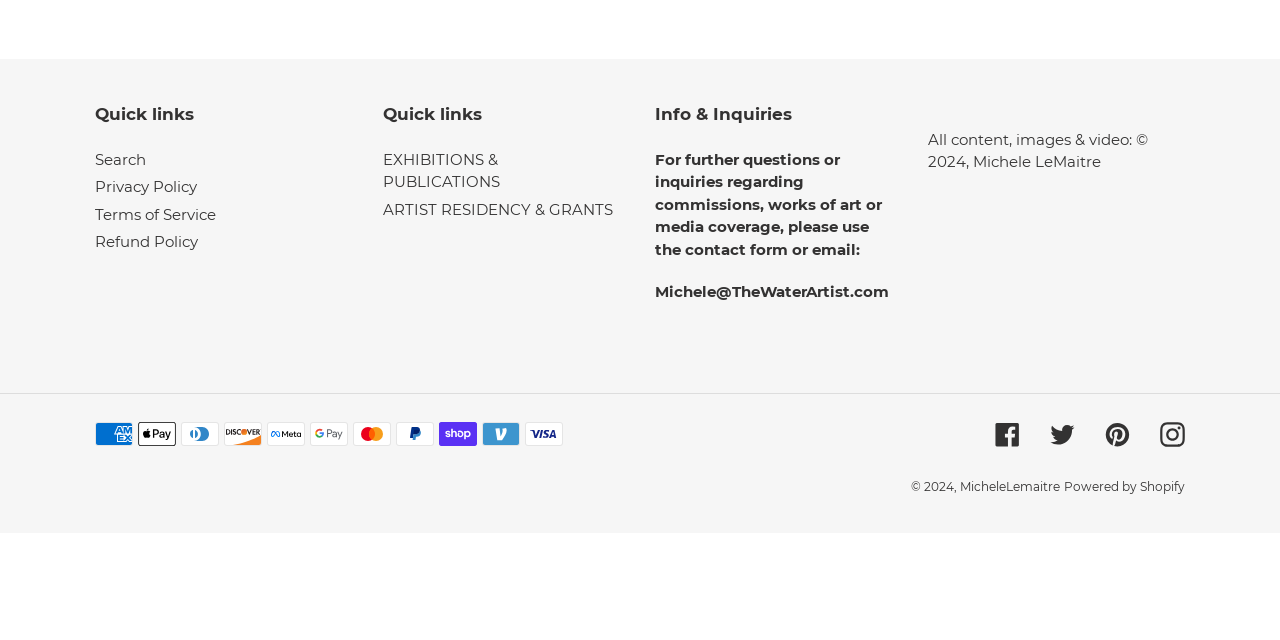Provide the bounding box coordinates for the UI element described in this sentence: "Privacy Policy". The coordinates should be four float values between 0 and 1, i.e., [left, top, right, bottom].

[0.074, 0.277, 0.154, 0.307]